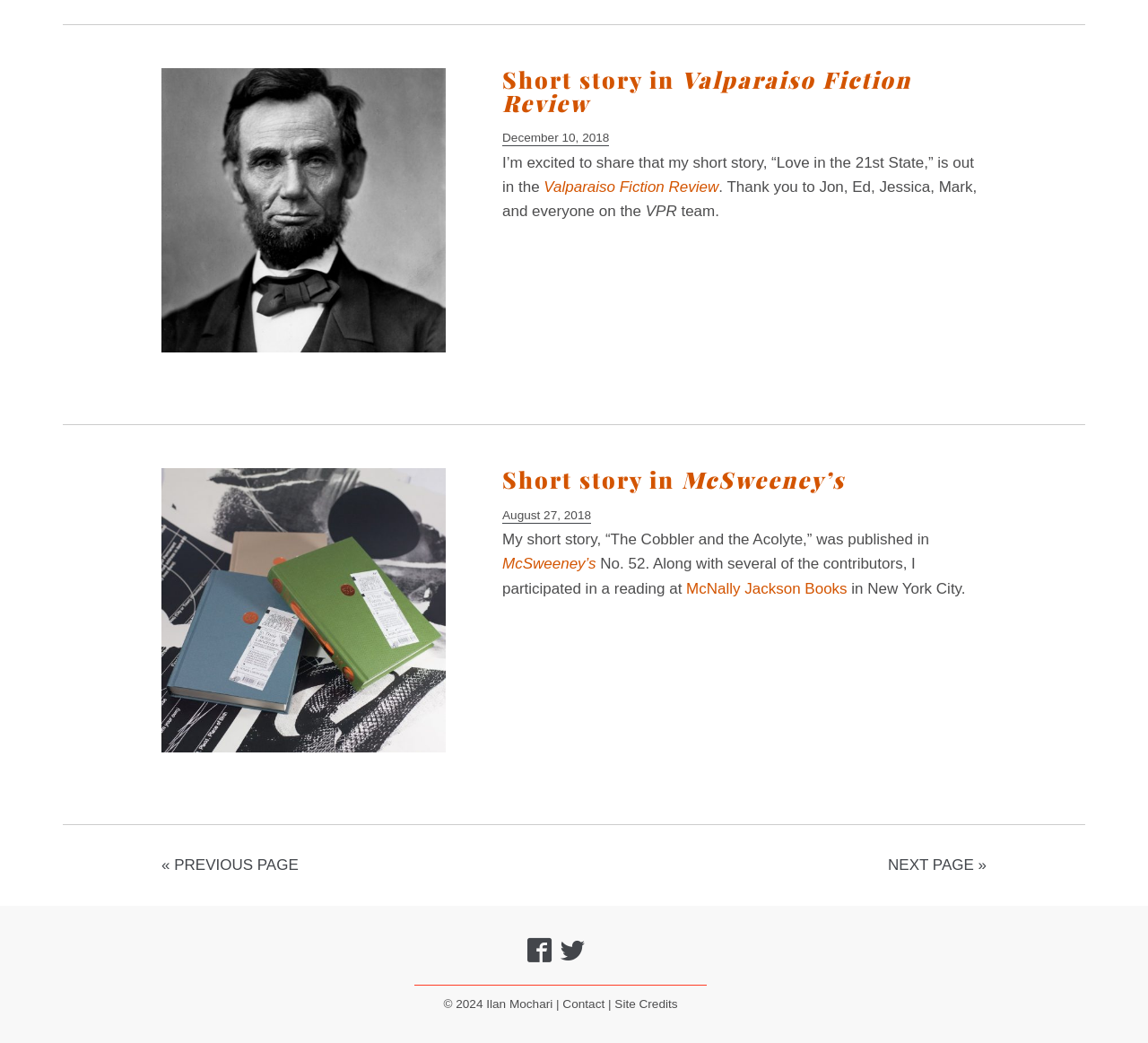Specify the bounding box coordinates (top-left x, top-left y, bottom-right x, bottom-right y) of the UI element in the screenshot that matches this description: Site Credits

[0.535, 0.956, 0.59, 0.969]